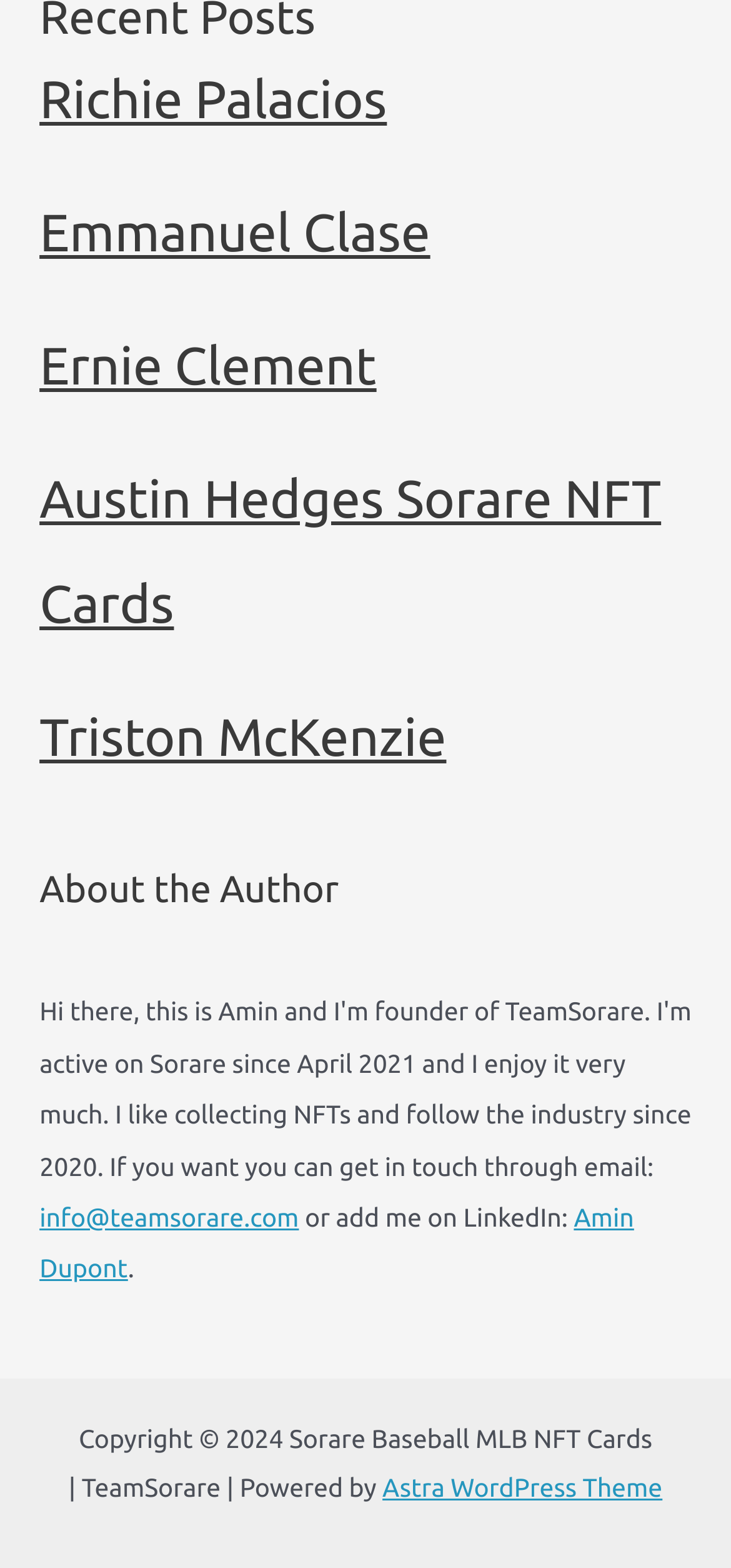Determine the bounding box coordinates of the clickable region to follow the instruction: "Read about Austin Hedges Sorare NFT Cards".

[0.054, 0.323, 0.904, 0.427]